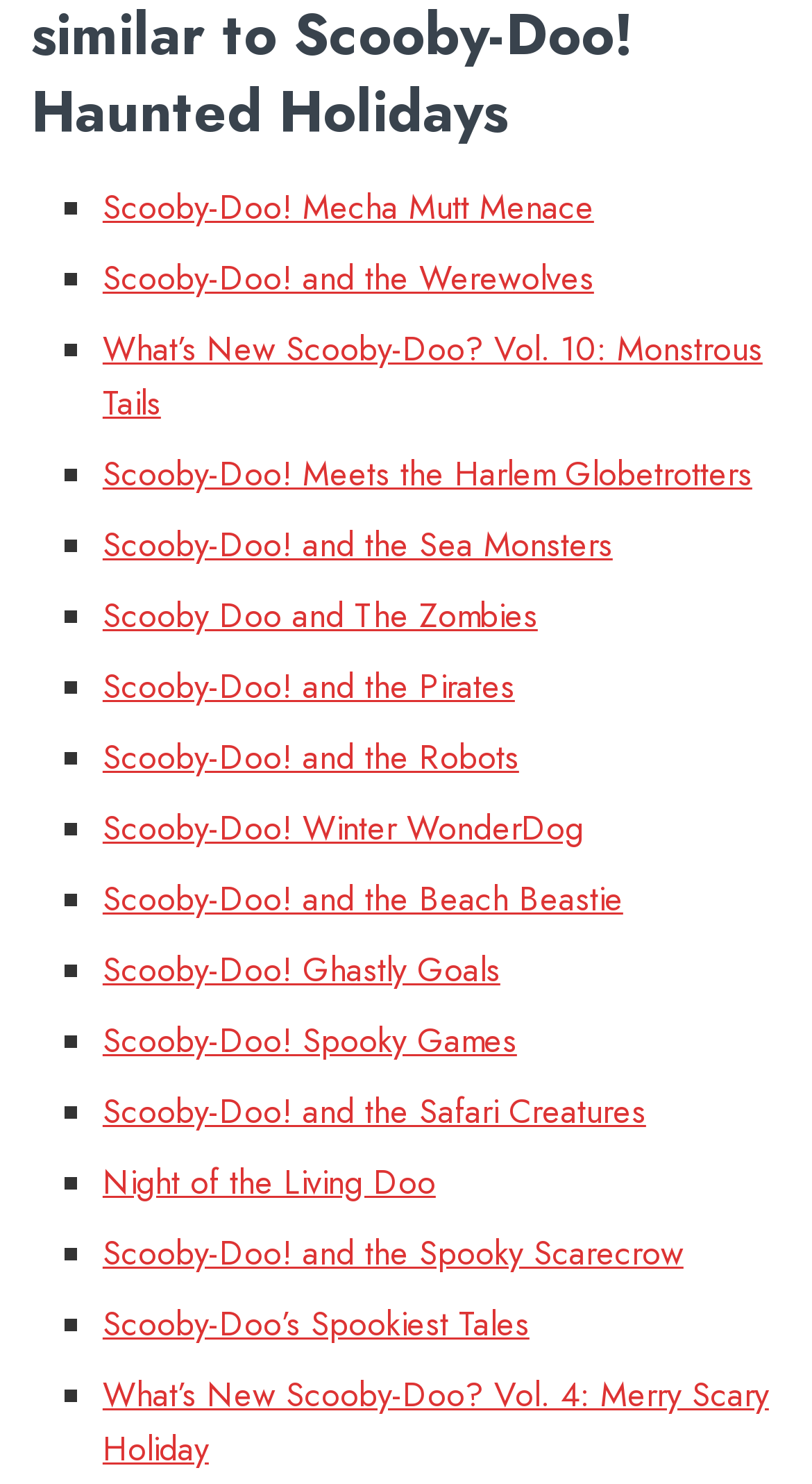Determine the bounding box for the UI element as described: "Cart 0". The coordinates should be represented as four float numbers between 0 and 1, formatted as [left, top, right, bottom].

None